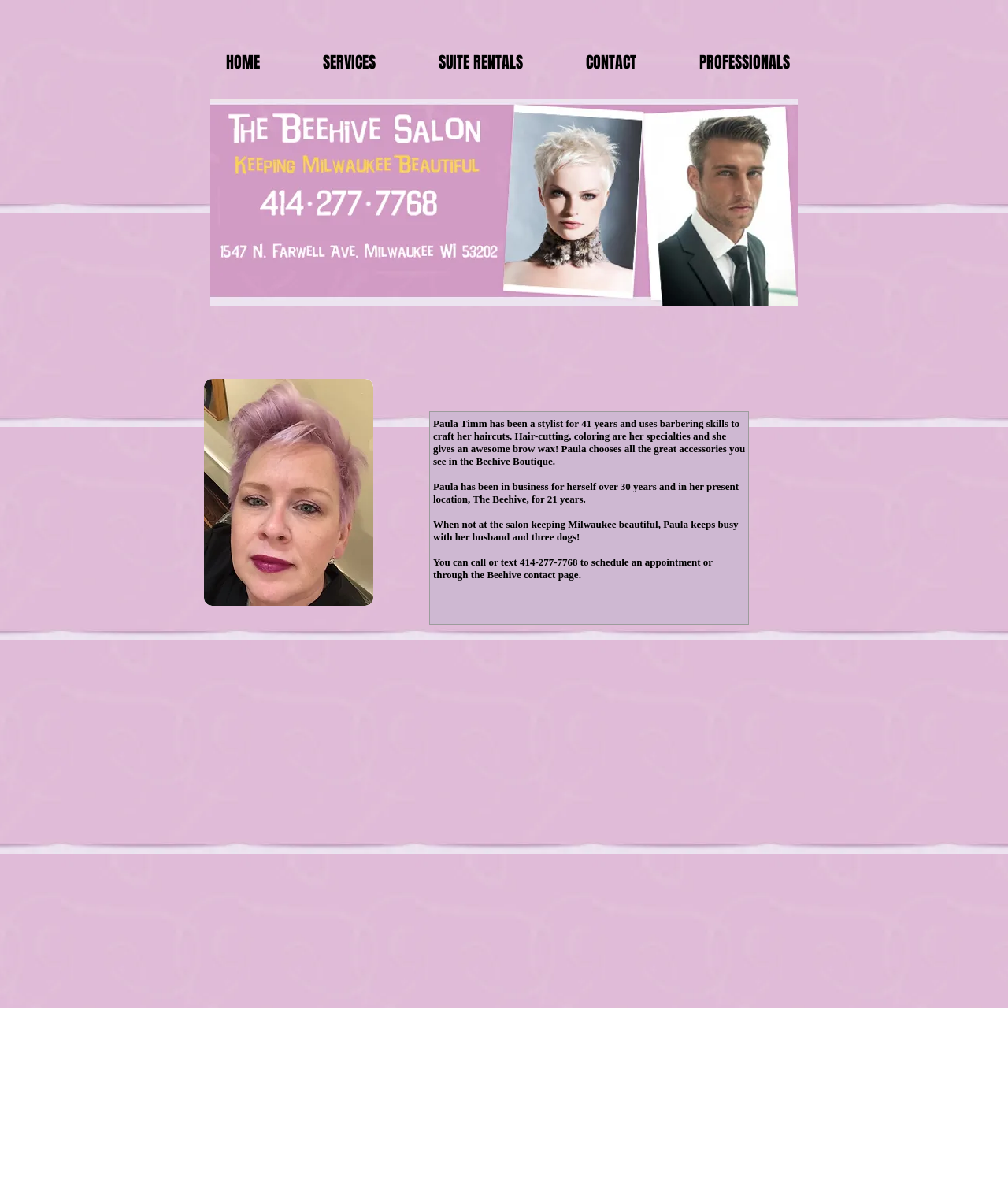How many years has Paula been in business for herself?
Provide an in-depth answer to the question, covering all aspects.

According to the webpage, Paula has been in business for herself over 30 years and in her present location, The Beehive, for 21 years.